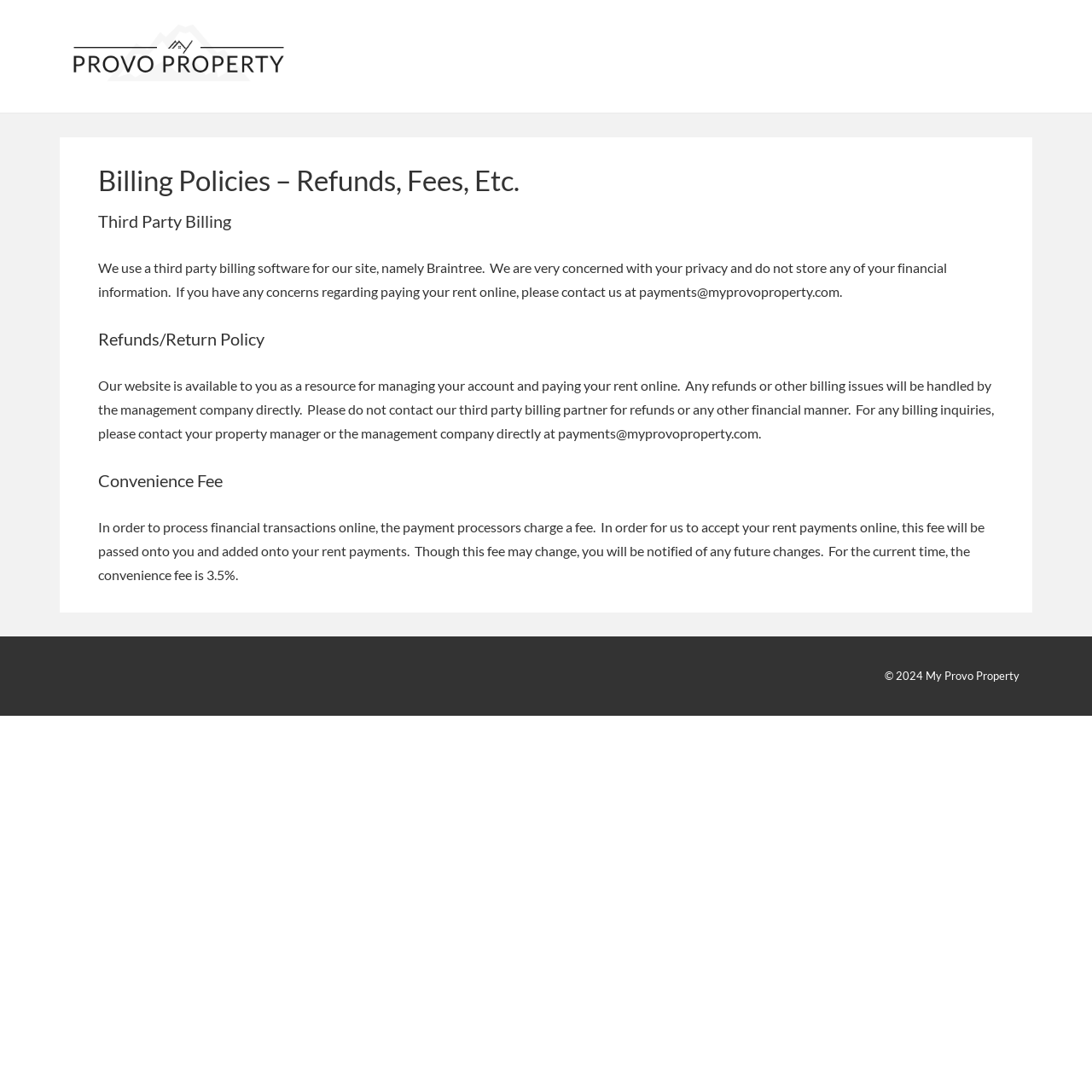Who should be contacted for billing inquiries?
Based on the visual details in the image, please answer the question thoroughly.

The answer can be found in the StaticText element with the text 'For any billing inquiries, please contact your property manager or the management company directly at payments@myprovoproperty.com.' which is a child of the article element.